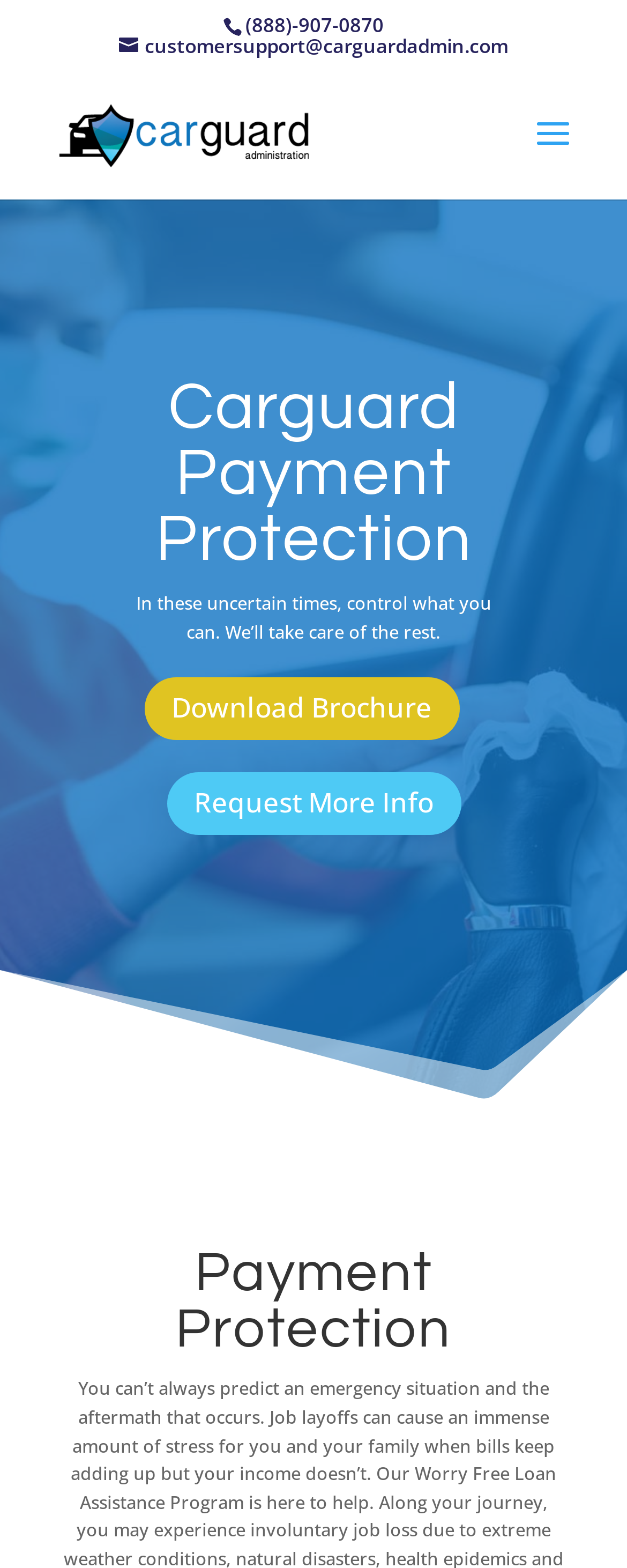Using the description "Download Brochure", locate and provide the bounding box of the UI element.

[0.229, 0.432, 0.732, 0.472]